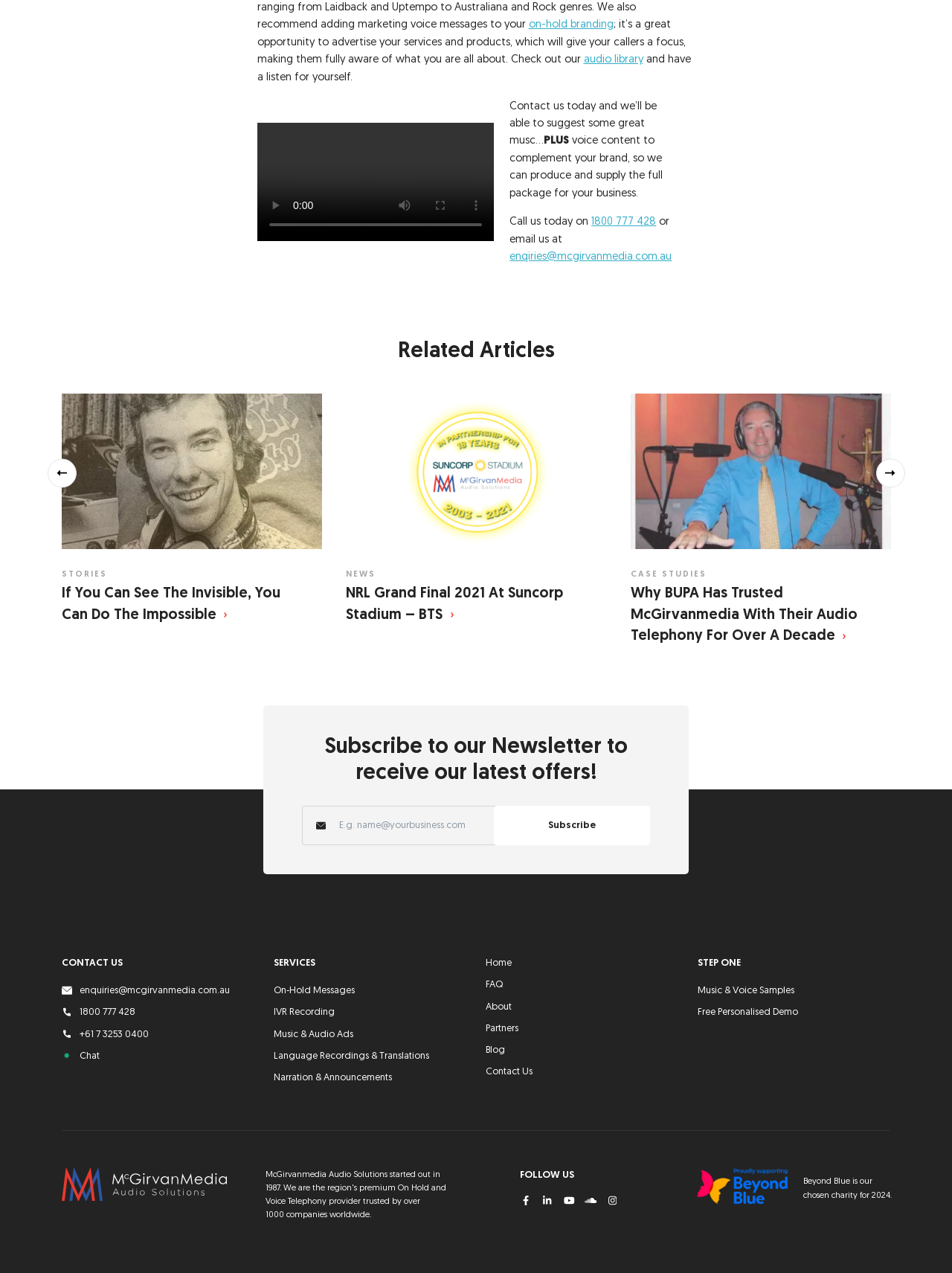Please identify the bounding box coordinates of the area that needs to be clicked to fulfill the following instruction: "View the 'News' section."

None